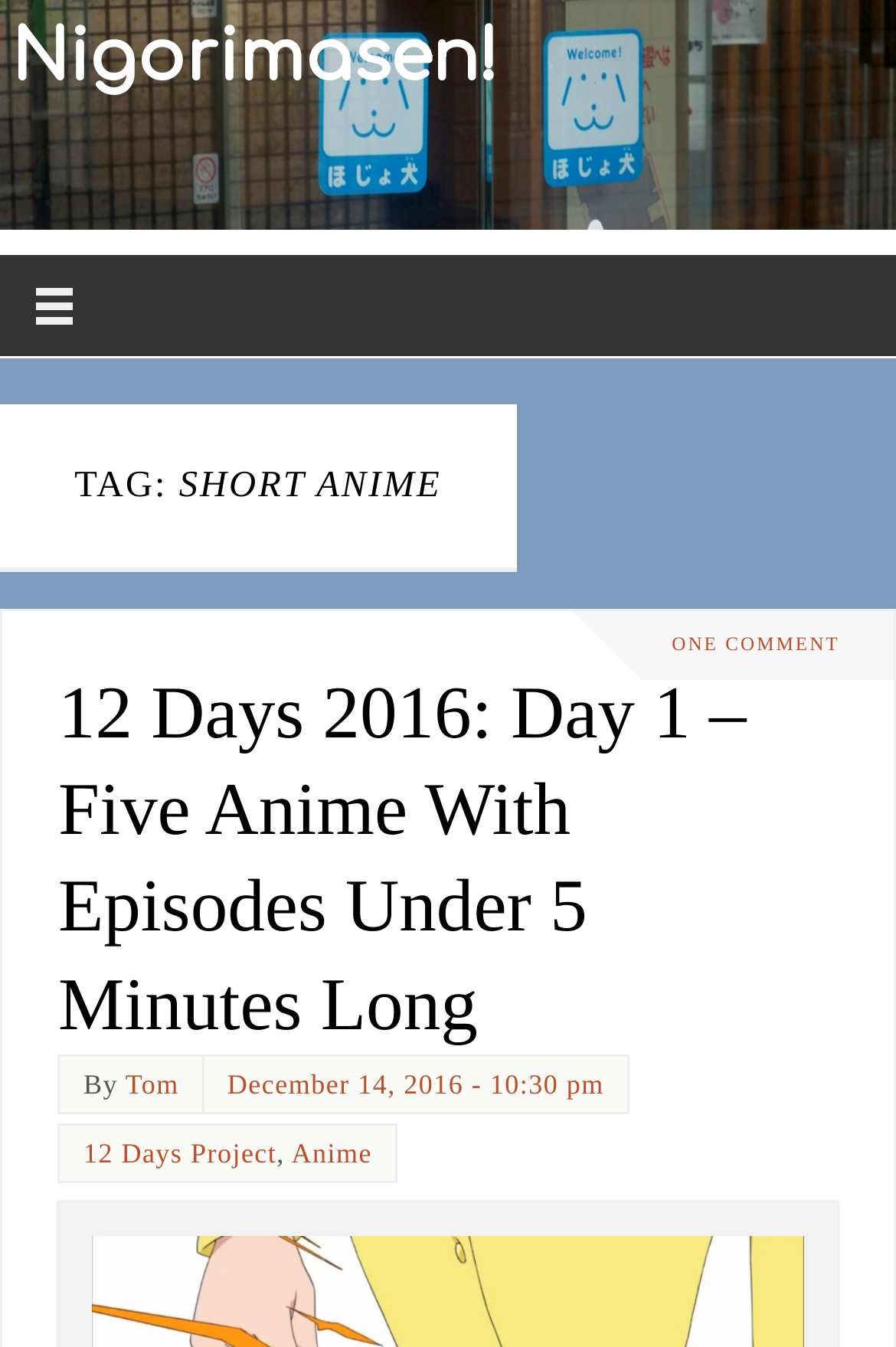What is the category of the article?
Using the image, provide a detailed and thorough answer to the question.

The category of the article can be found in the link element with the text 'Anime', which is located below the article title and above the tags.